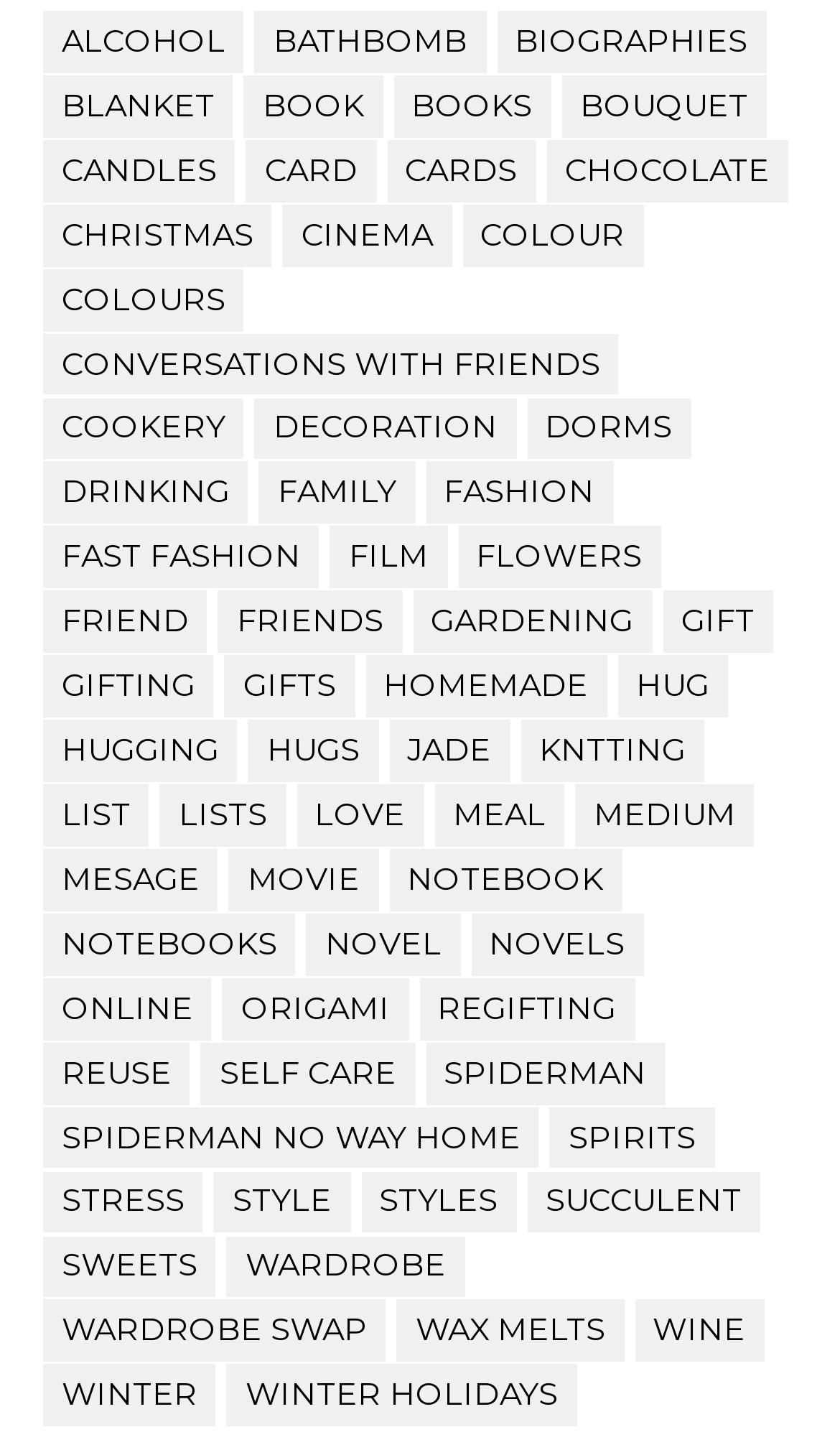Determine the bounding box coordinates for the element that should be clicked to follow this instruction: "Explore BIOGRAPHIES". The coordinates should be given as four float numbers between 0 and 1, in the format [left, top, right, bottom].

[0.591, 0.007, 0.912, 0.05]